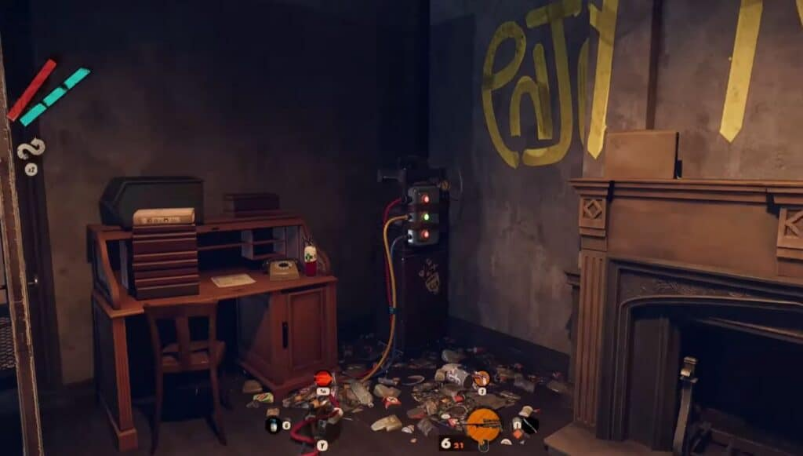Provide a one-word or short-phrase response to the question:
What color is the graffiti on the walls?

bright yellow